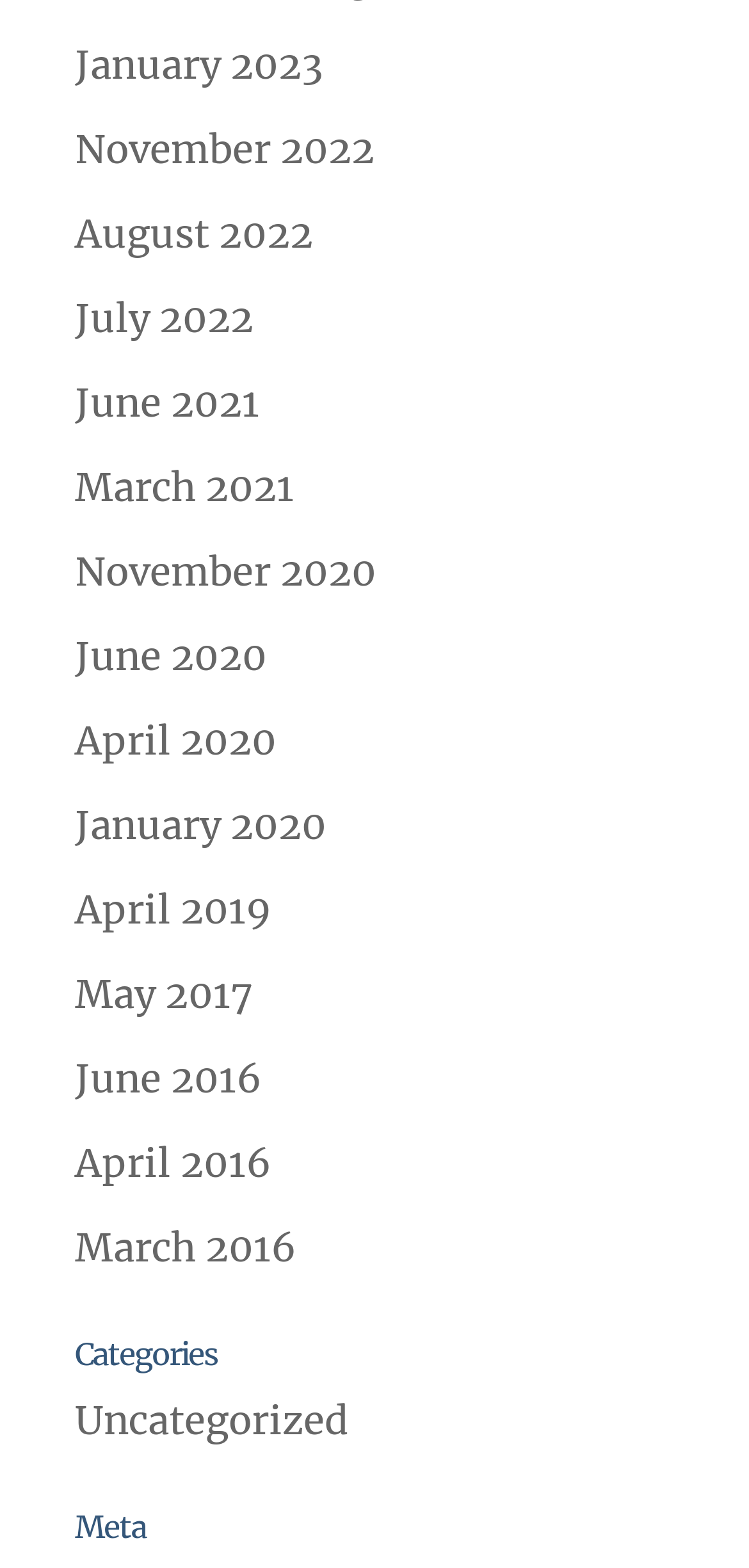Please identify the bounding box coordinates of the clickable region that I should interact with to perform the following instruction: "view January 2023". The coordinates should be expressed as four float numbers between 0 and 1, i.e., [left, top, right, bottom].

[0.1, 0.026, 0.431, 0.056]